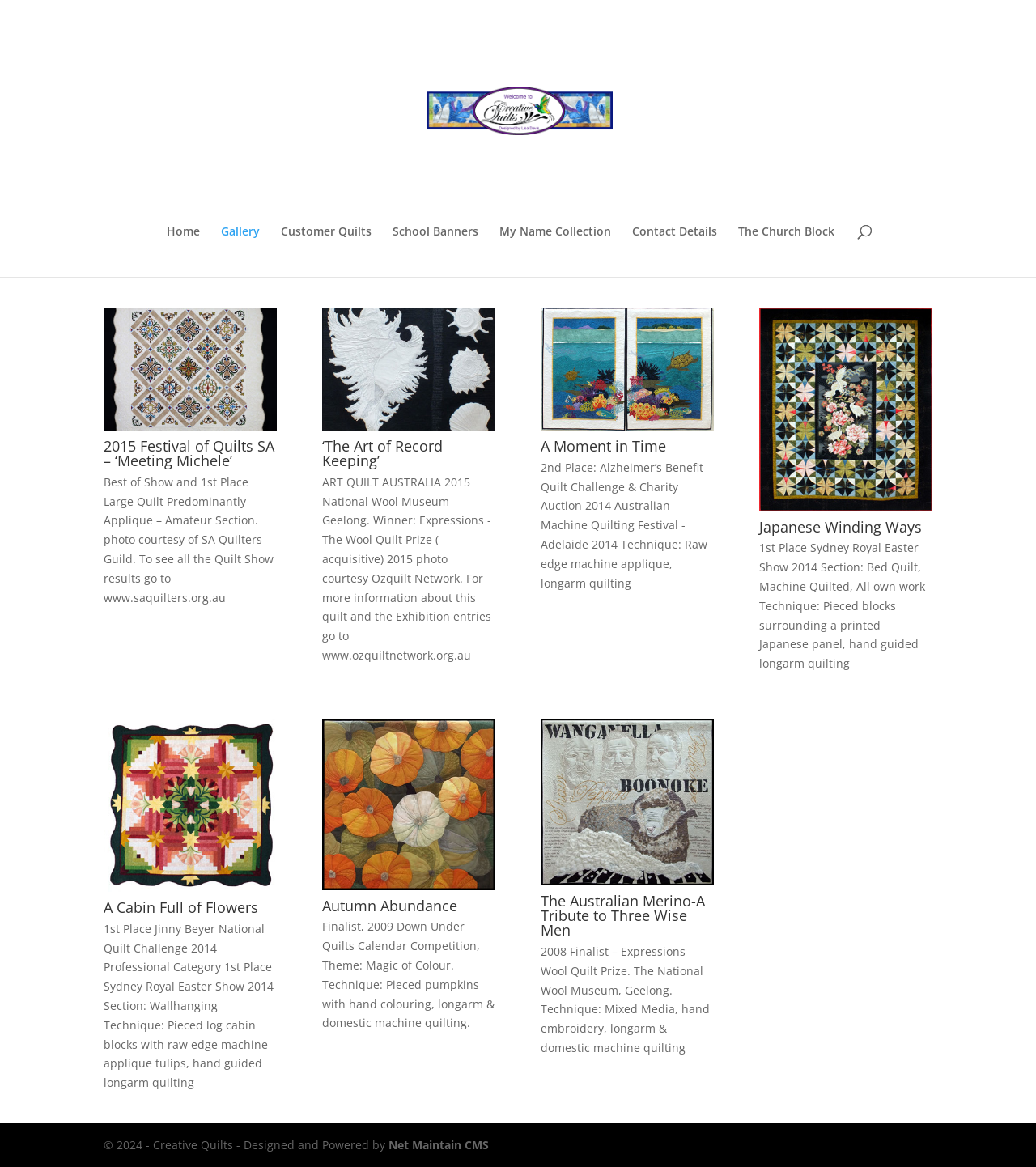Answer the question briefly using a single word or phrase: 
Who designed and powered the website?

Net Maintain CMS